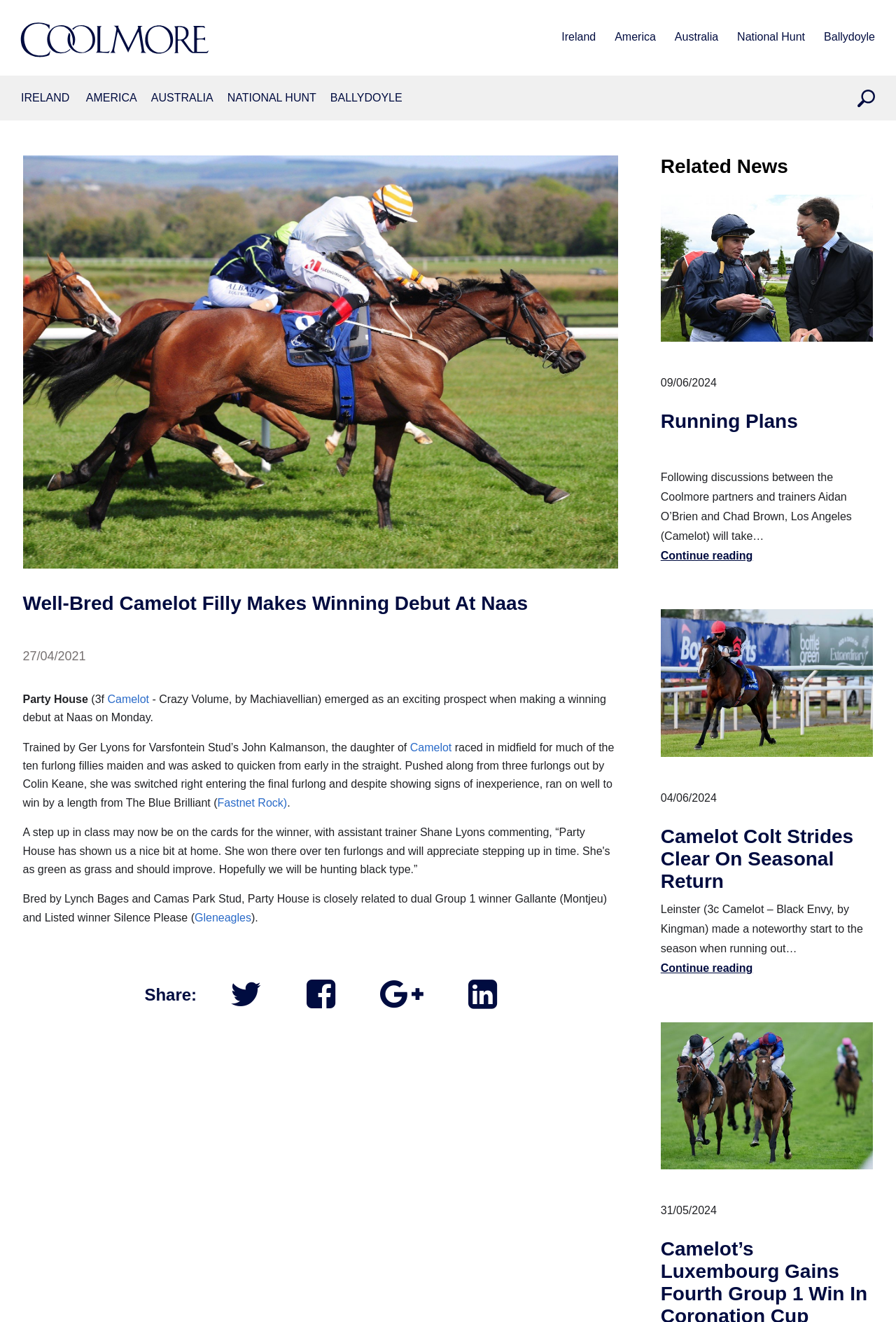Craft a detailed narrative of the webpage's structure and content.

This webpage is about horse racing, specifically featuring a news article about a horse named Party House, a Camelot filly, making a winning debut at Naas. 

At the top of the page, there is a navigation menu with links to different farms, including Ireland, America, Australia, National Hunt, and Ballydoyle. Below this, there is a search button with a magnifying glass icon.

The main content of the page is an article about Party House, which includes a large image of the horse at the top. The article's title, "Well-Bred Camelot Filly Makes Winning Debut At Naas", is displayed prominently above the image. The text describes Party House's winning debut, including details about its breeding, training, and performance. 

To the right of the article, there is a section titled "Related News" with three news articles about other horses, including Los Angeles, Leinster, and Luxembourg, all of which are also related to Camelot. Each article includes a brief summary and a "Continue reading" link. The articles are accompanied by images of the horses.

At the bottom of the page, there are social media sharing links.